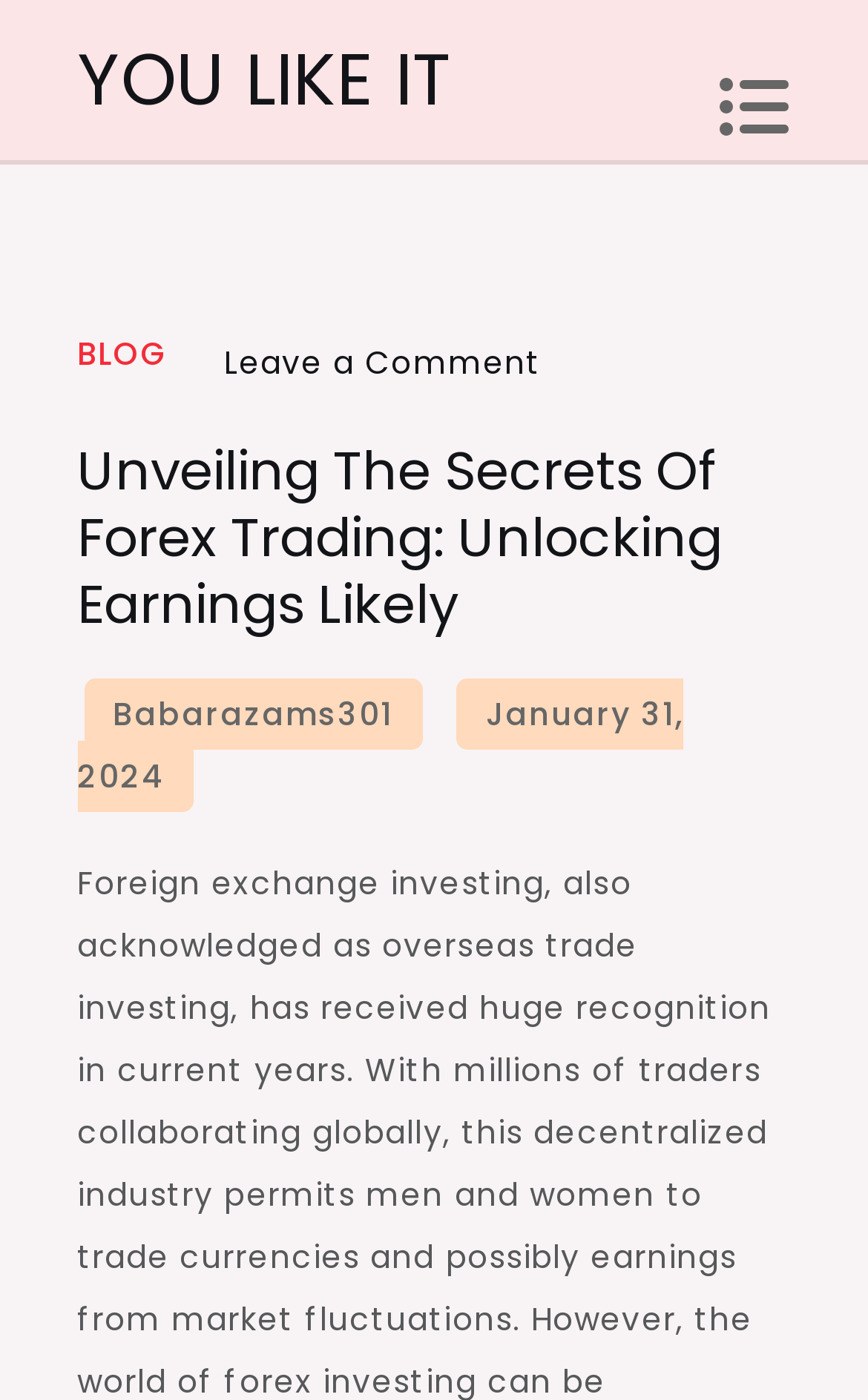What is the icon present in the button?
By examining the image, provide a one-word or phrase answer.

uf0ca